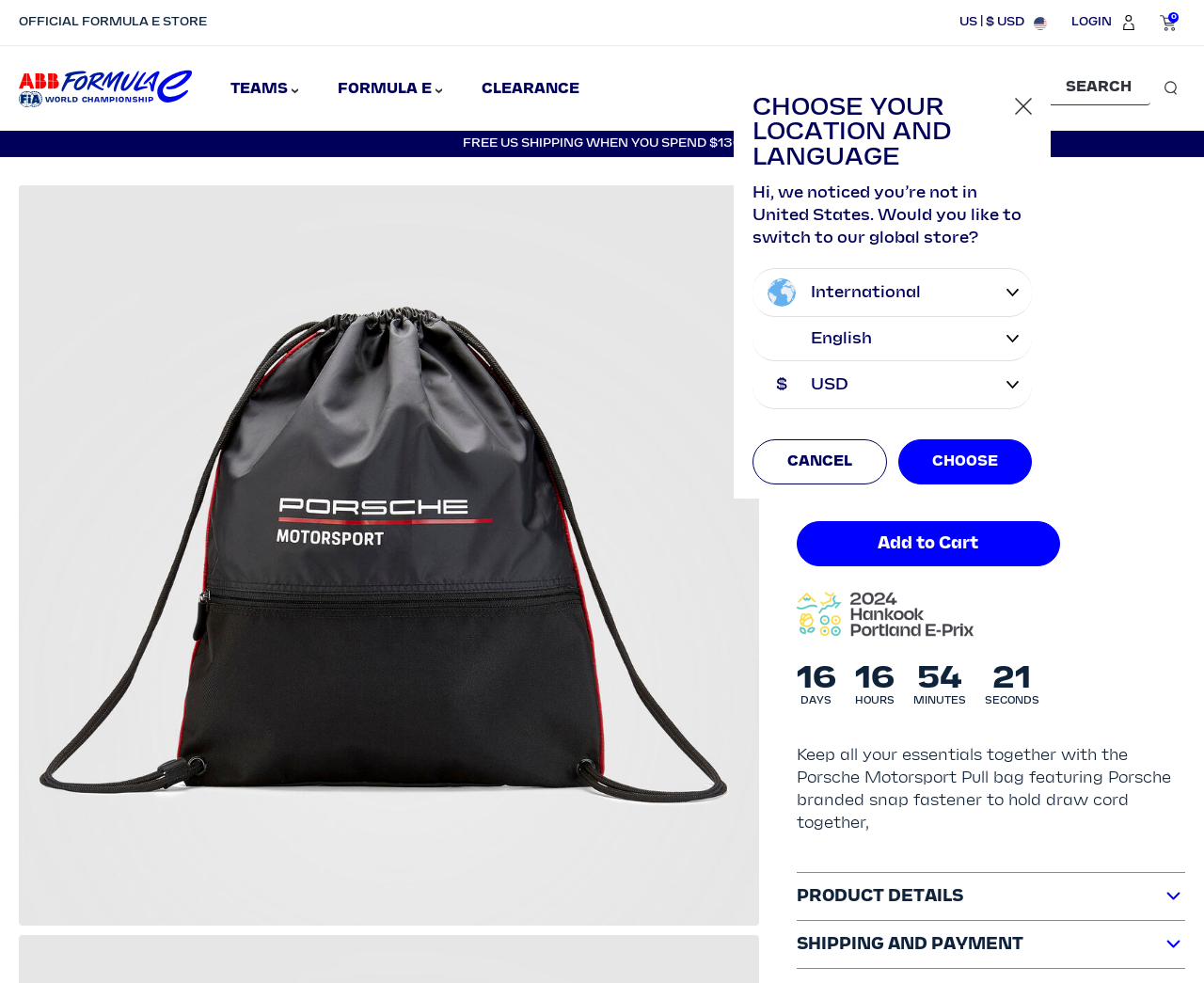Identify the bounding box for the UI element that is described as follows: "← Previous Post".

None